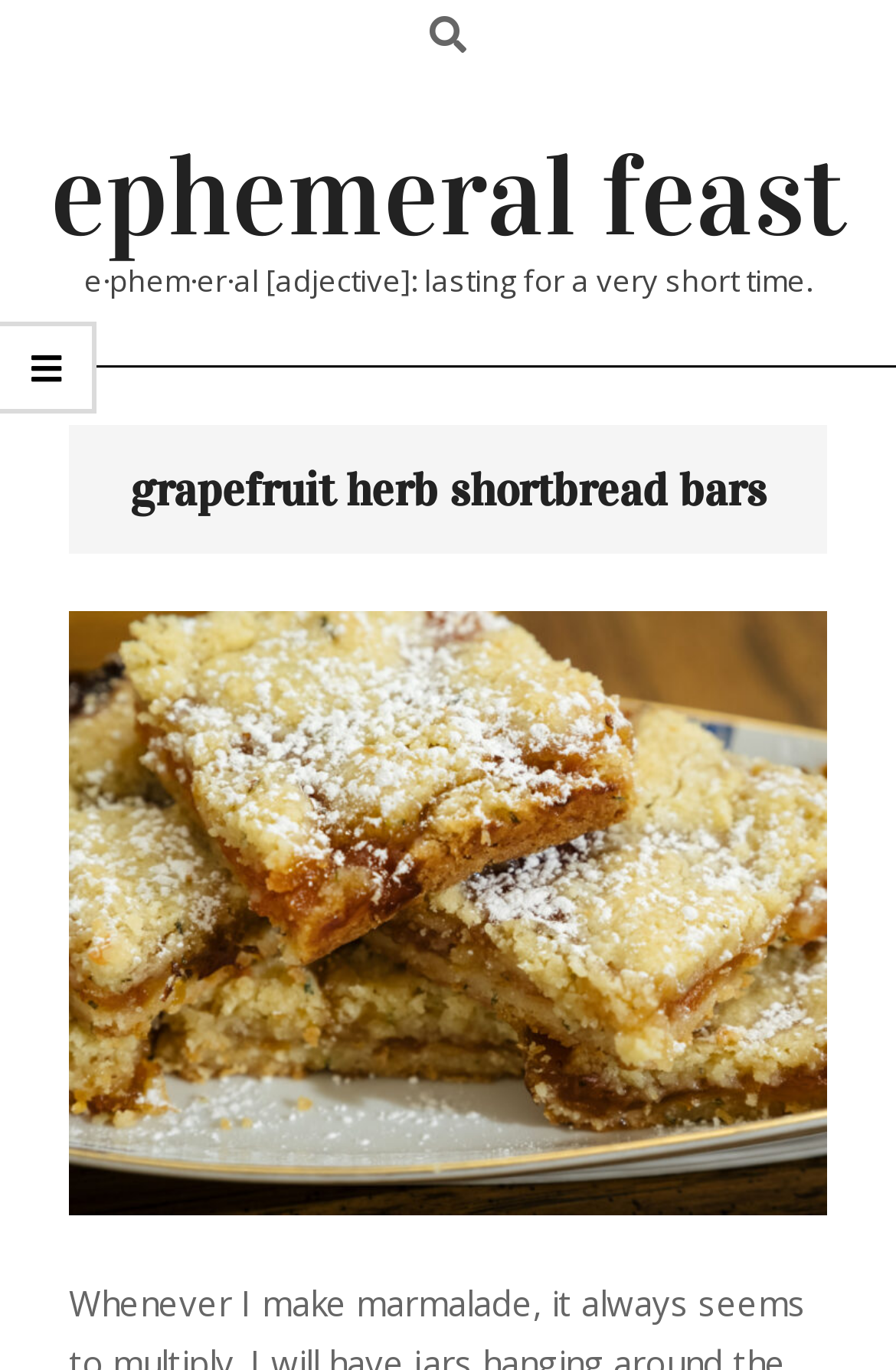Identify and provide the title of the webpage.

grapefruit herb shortbread bars